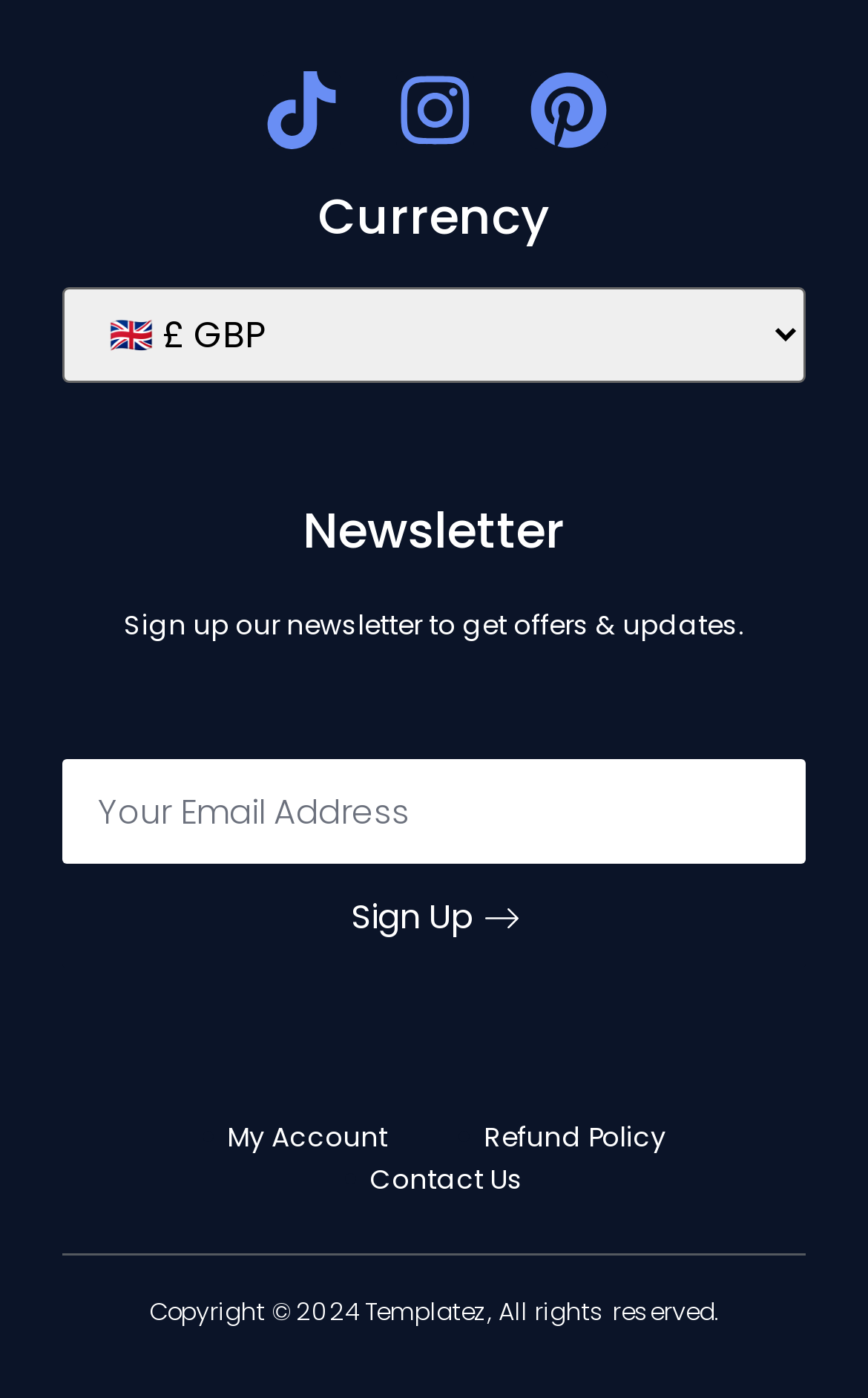Please identify the bounding box coordinates of where to click in order to follow the instruction: "Sign up for the newsletter".

[0.072, 0.543, 0.928, 0.618]